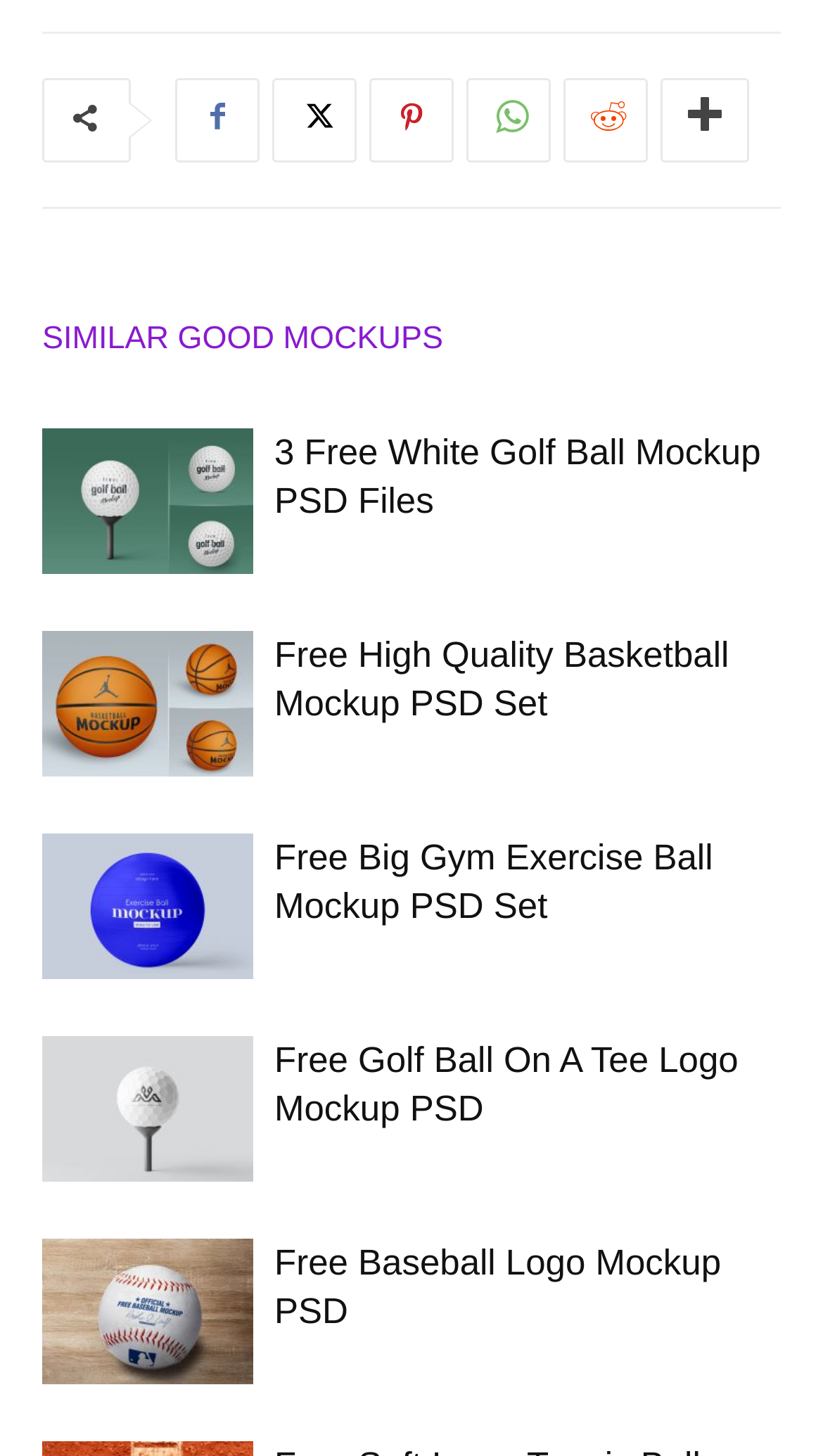Determine the bounding box coordinates of the section I need to click to execute the following instruction: "Check the Free Golf Ball On A Tee Logo Mockup PSD". Provide the coordinates as four float numbers between 0 and 1, i.e., [left, top, right, bottom].

[0.051, 0.711, 0.308, 0.811]